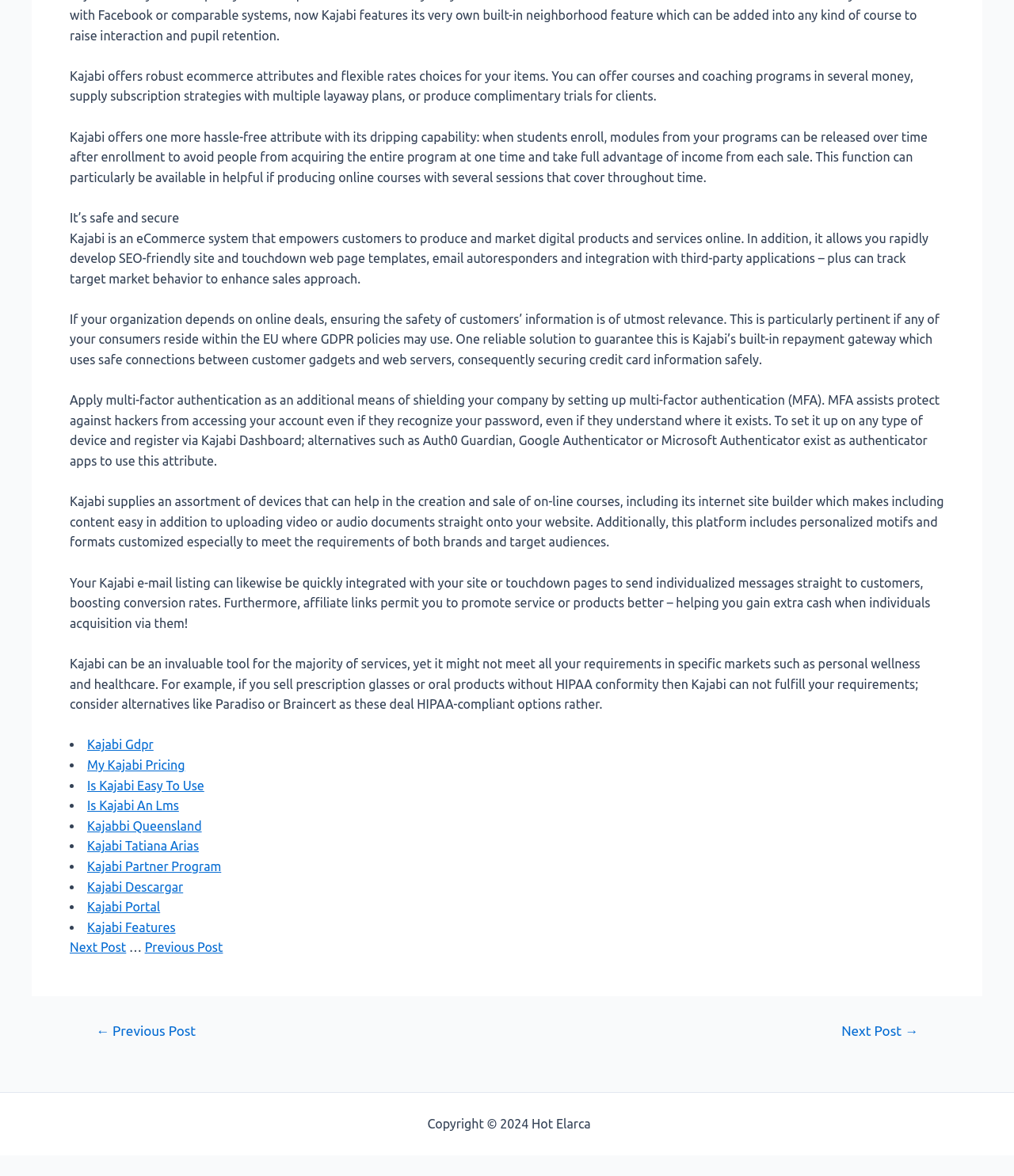Find and specify the bounding box coordinates that correspond to the clickable region for the instruction: "Click on 'Posts'".

[0.031, 0.847, 0.969, 0.886]